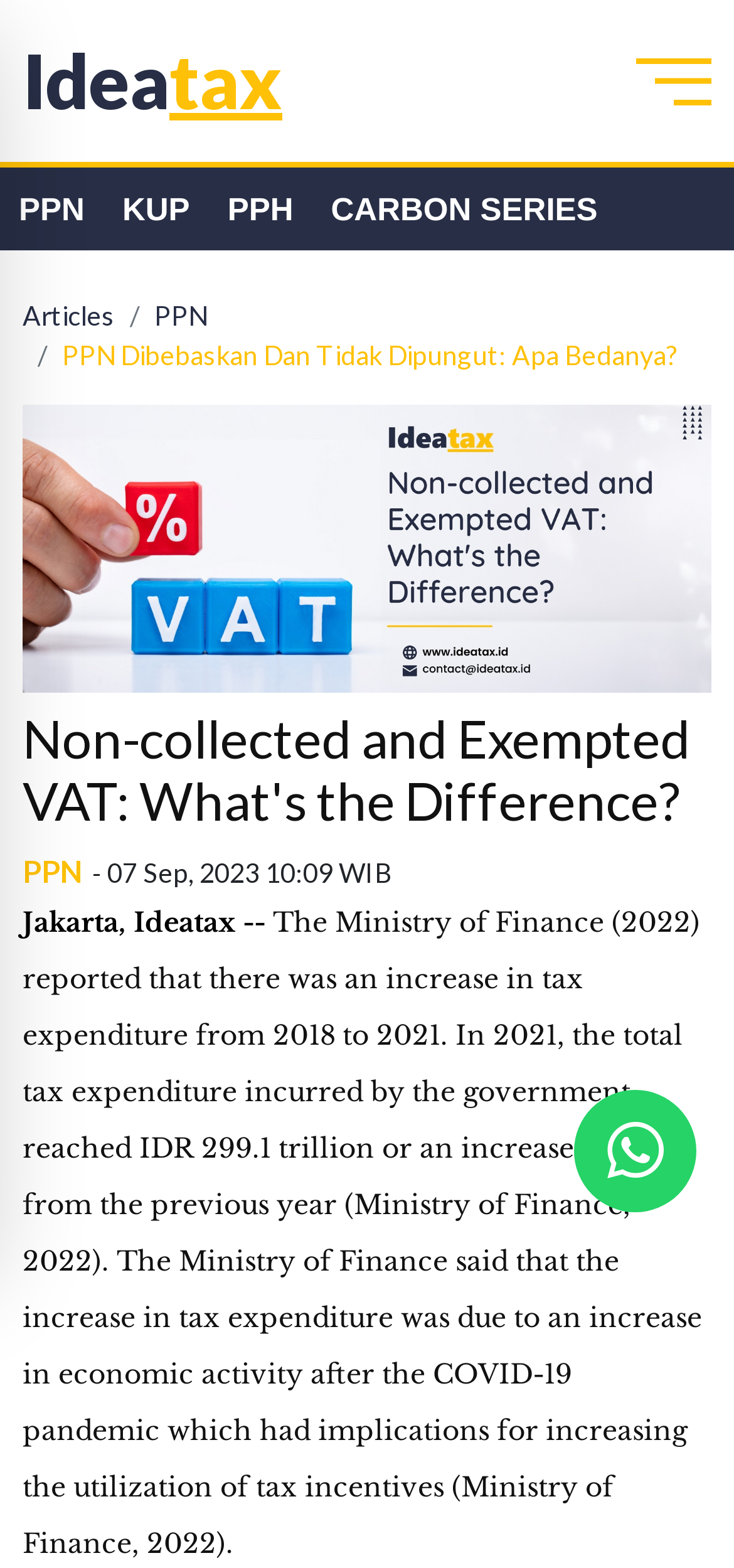Please answer the following question using a single word or phrase: 
What is the total tax expenditure incurred by the government in 2021?

IDR 299.1 trillion